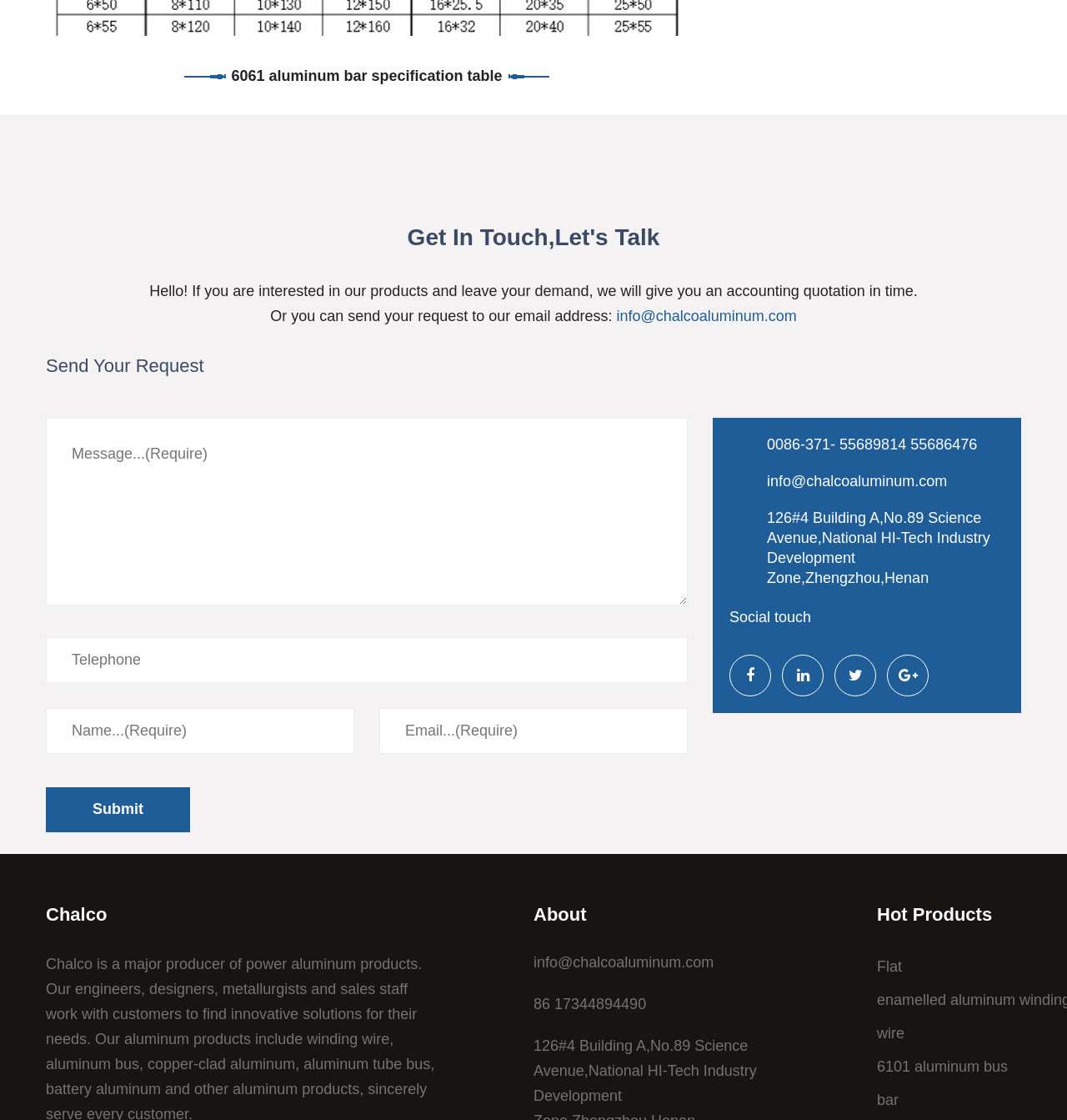Based on the element description: "Submit", identify the UI element and provide its bounding box coordinates. Use four float numbers between 0 and 1, [left, top, right, bottom].

[0.031, 0.696, 0.656, 0.743]